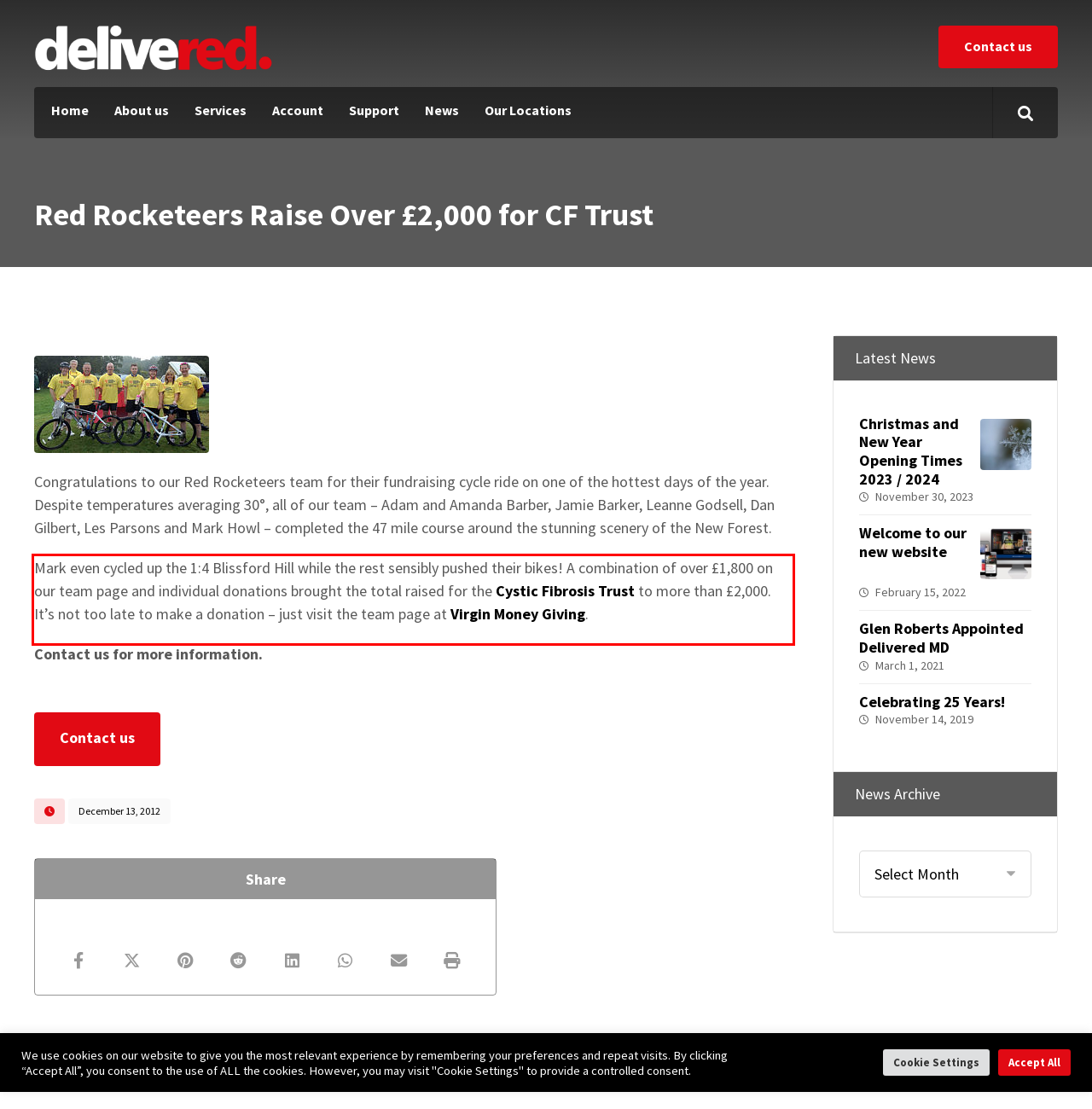Analyze the webpage screenshot and use OCR to recognize the text content in the red bounding box.

Mark even cycled up the 1:4 Blissford Hill while the rest sensibly pushed their bikes! A combination of over £1,800 on our team page and individual donations brought the total raised for the Cystic Fibrosis Trust to more than £2,000. It’s not too late to make a donation – just visit the team page at Virgin Money Giving.